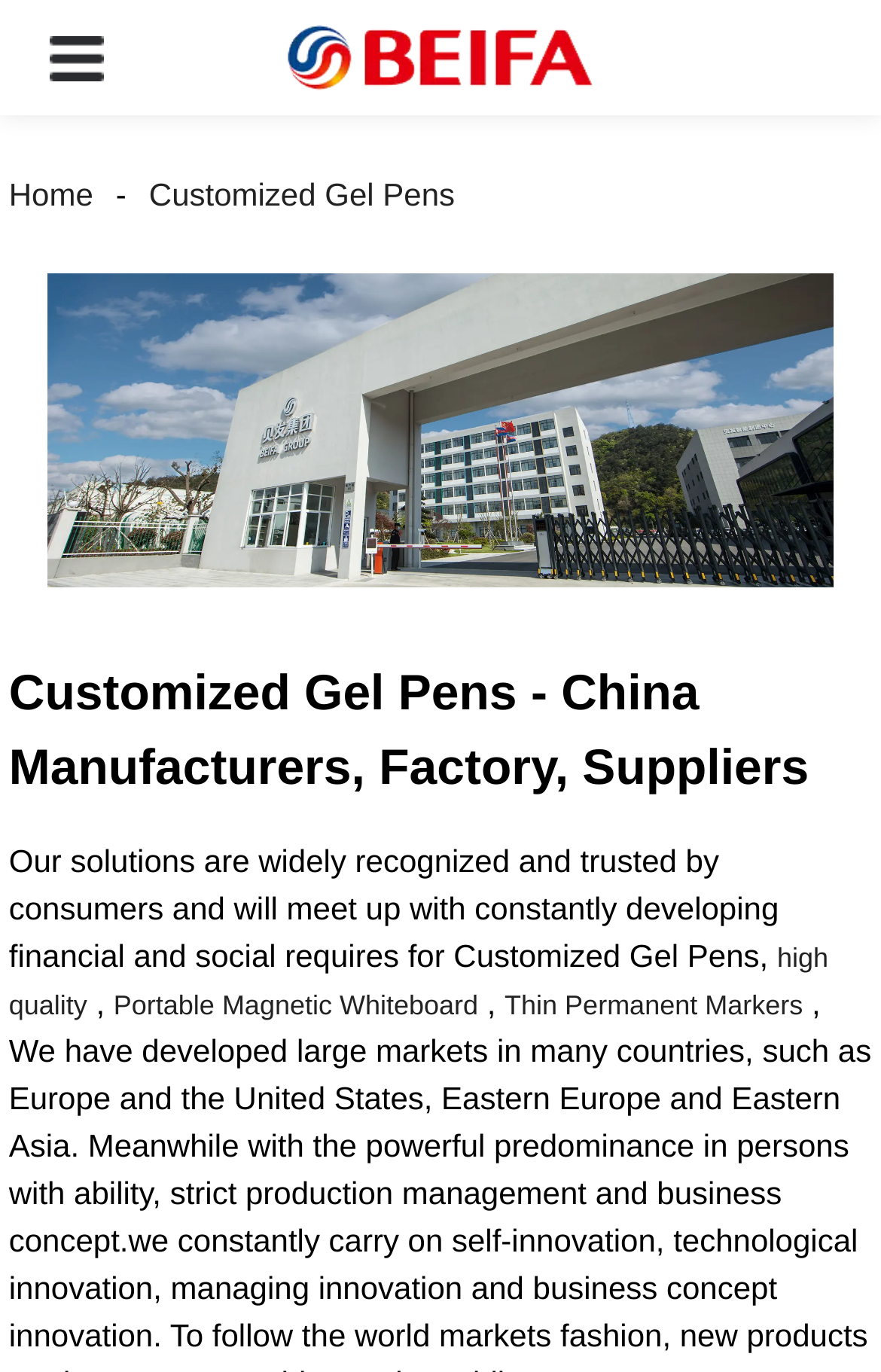Generate a thorough caption detailing the webpage content.

The webpage appears to be a company website, specifically a manufacturer of customized gel pens from China. At the top left corner, there is a button and the company logo, "Beifa Group Logo", which takes up most of the top section. Below the logo, there are two links, "Home" and "Customized Gel Pens", which are positioned side by side.

Further down, there is a banner with a link "Beifa Group Banner" and an image of the same name. The banner spans the entire width of the page. Below the banner, there are two carousel navigation buttons, "Previous item in carousel" and "Next item in carousel", which are positioned at the left and right sides, respectively.

The main content of the page starts with a heading "Customized Gel Pens - China Manufacturers, Factory, Suppliers" followed by a paragraph of text that describes the company's solutions and their recognition in the market. Below the paragraph, there are three links, "high quality", "Portable Magnetic Whiteboard", and "Thin Permanent Markers", which are positioned in a row.

Overall, the webpage has a simple and organized layout, with a focus on showcasing the company's products and services.